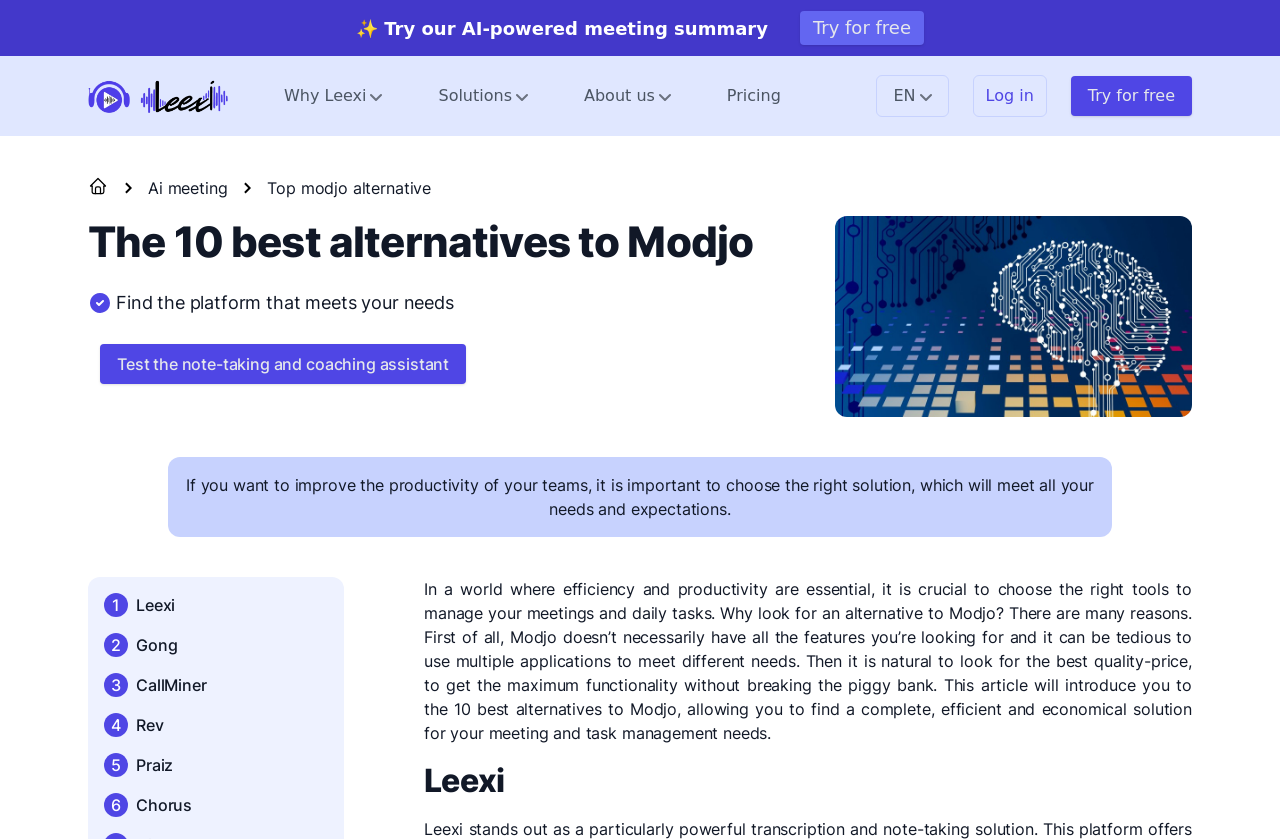Determine the bounding box coordinates of the target area to click to execute the following instruction: "Try the AI-powered meeting summary."

[0.625, 0.013, 0.722, 0.054]